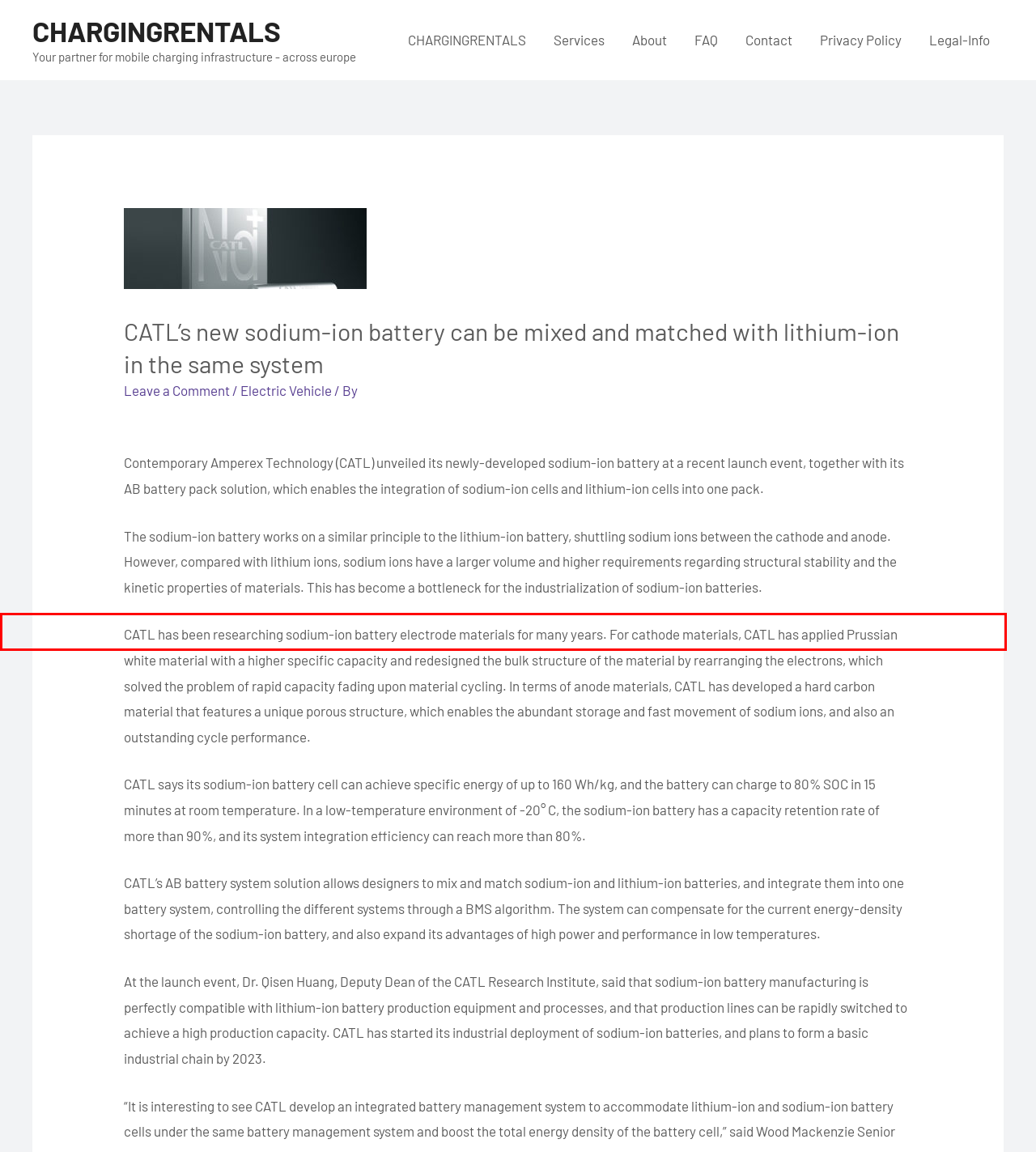You have a webpage screenshot with a red rectangle surrounding a UI element. Extract the text content from within this red bounding box.

CATL says its sodium-ion battery cell can achieve specific energy of up to 160 Wh/kg, and the battery can charge to 80% SOC in 15 minutes at room temperature. In a low-temperature environment of -20° C, the sodium-ion battery has a capacity retention rate of more than 90%, and its system integration efficiency can reach more than 80%.